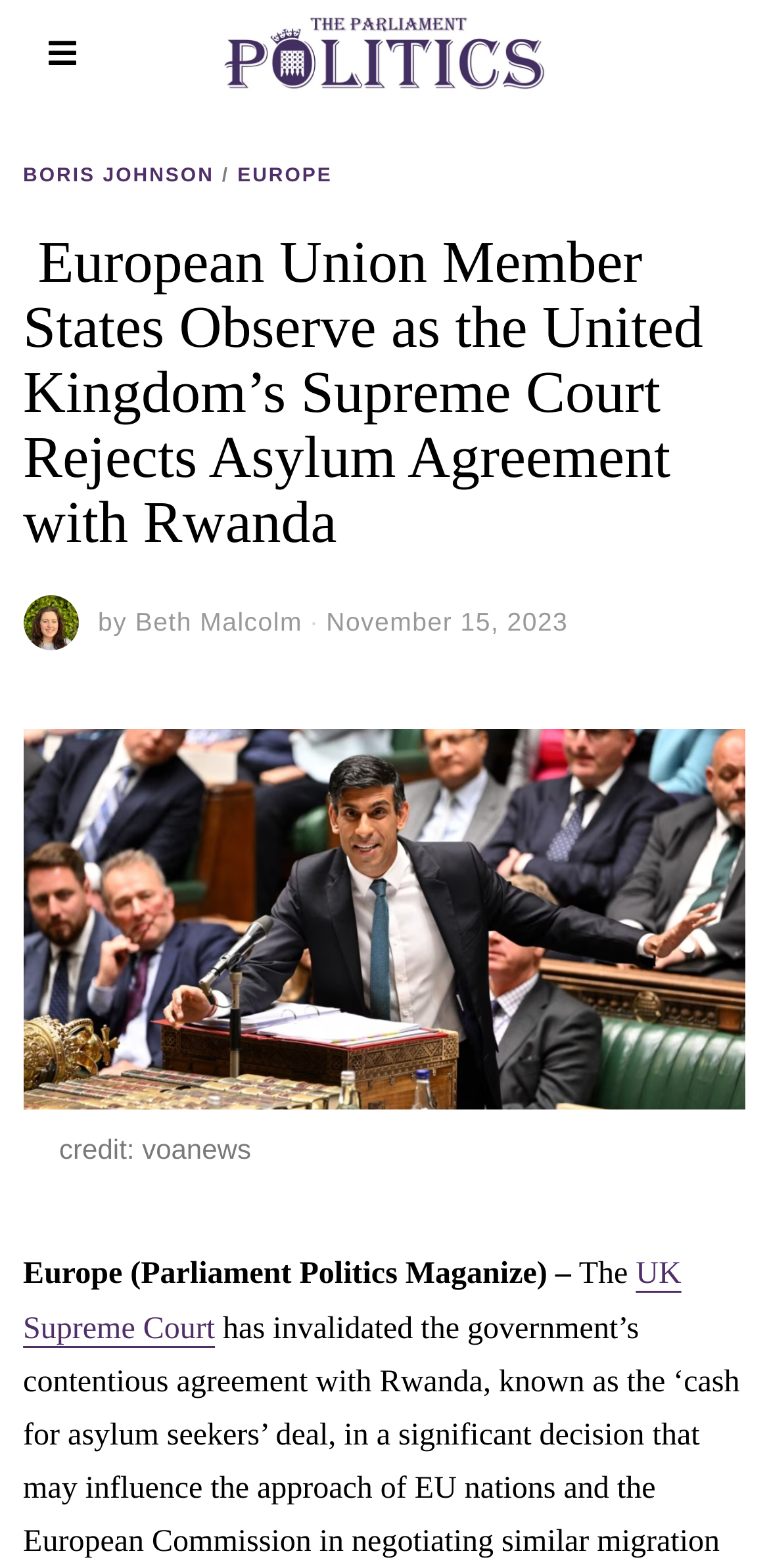Find and extract the text of the primary heading on the webpage.

 European Union Member States Observe as the United Kingdom’s Supreme Court Rejects Asylum Agreement with Rwanda